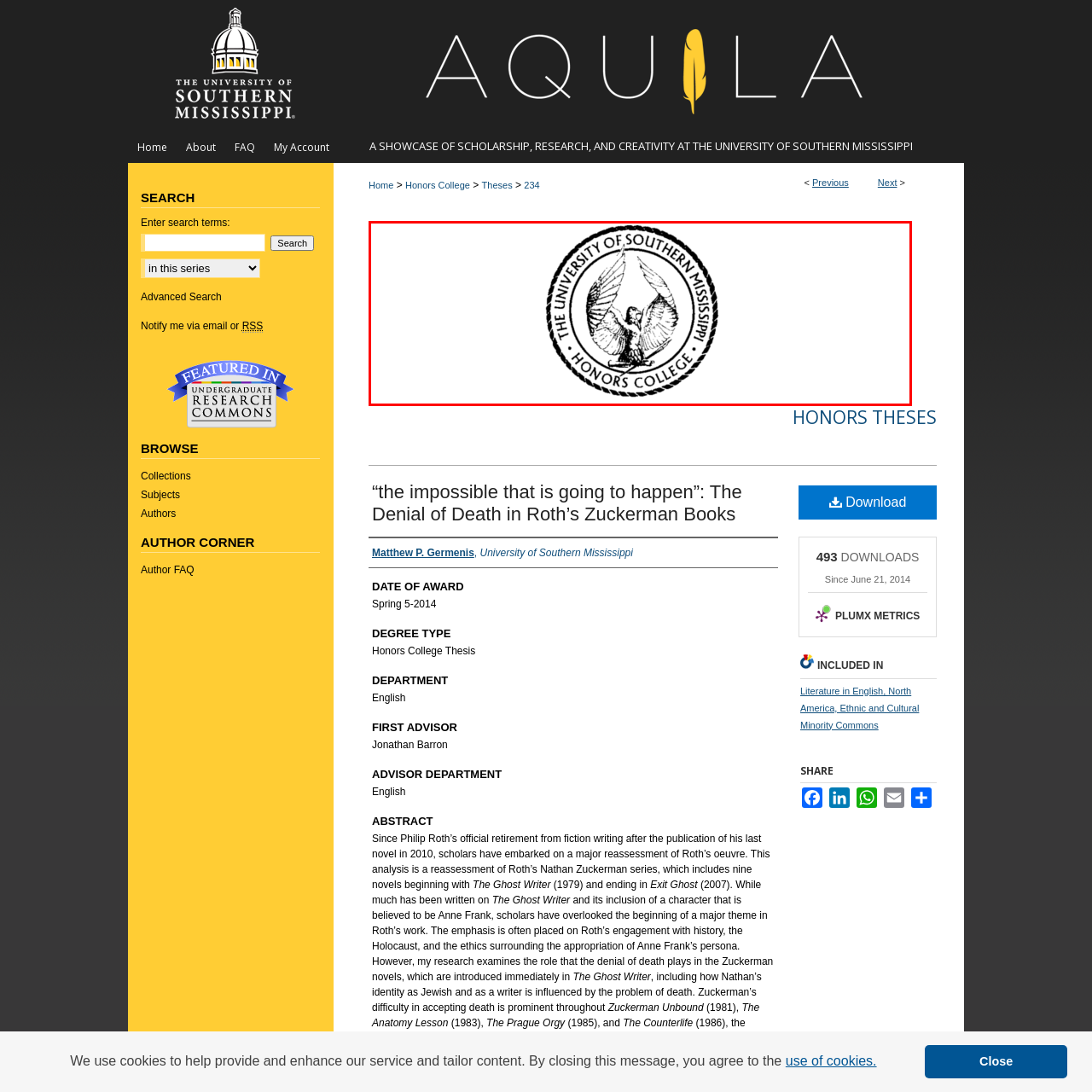Please provide a comprehensive caption for the image highlighted in the red box.

The image features the official seal of the Honors College at the University of Southern Mississippi. Centered within the seal is an artistic depiction of an angel-like figure with outstretched wings, symbolizing excellence and achievement. Surrounding this central figure is a circular band that reads "THE UNIVERSITY OF SOUTHERN MISSISSIPPI" at the top and "HONORS COLLEGE" at the bottom, both elegantly inscribed in a bold font. This emblem represents the academic distinction and commitment to scholarship embodied by the college, highlighting the institution's dedication to fostering a rigorous and enriching educational environment.